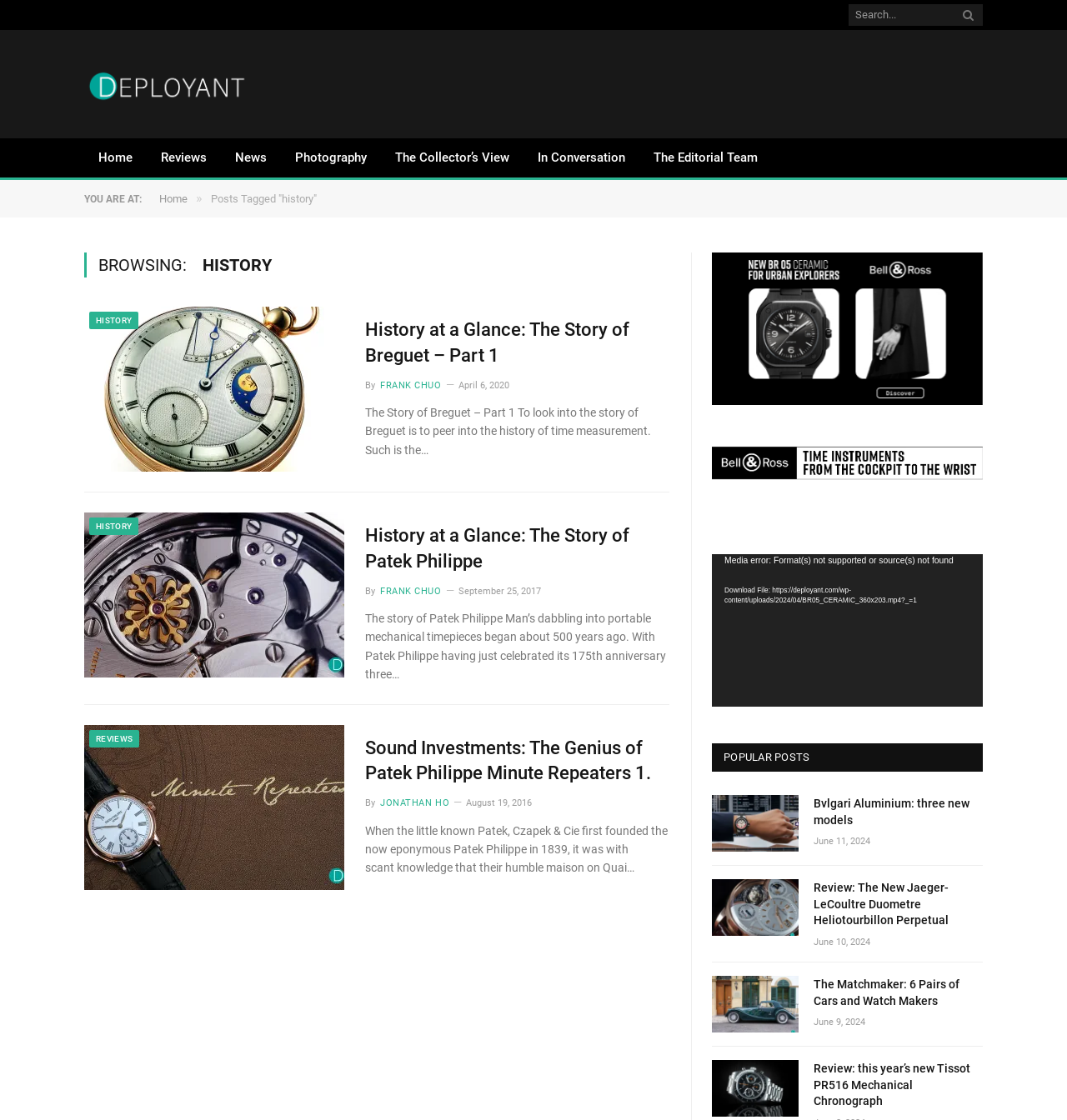Please identify the bounding box coordinates of the clickable area that will allow you to execute the instruction: "View popular post about Bvlgari Aluminium".

[0.762, 0.711, 0.921, 0.74]